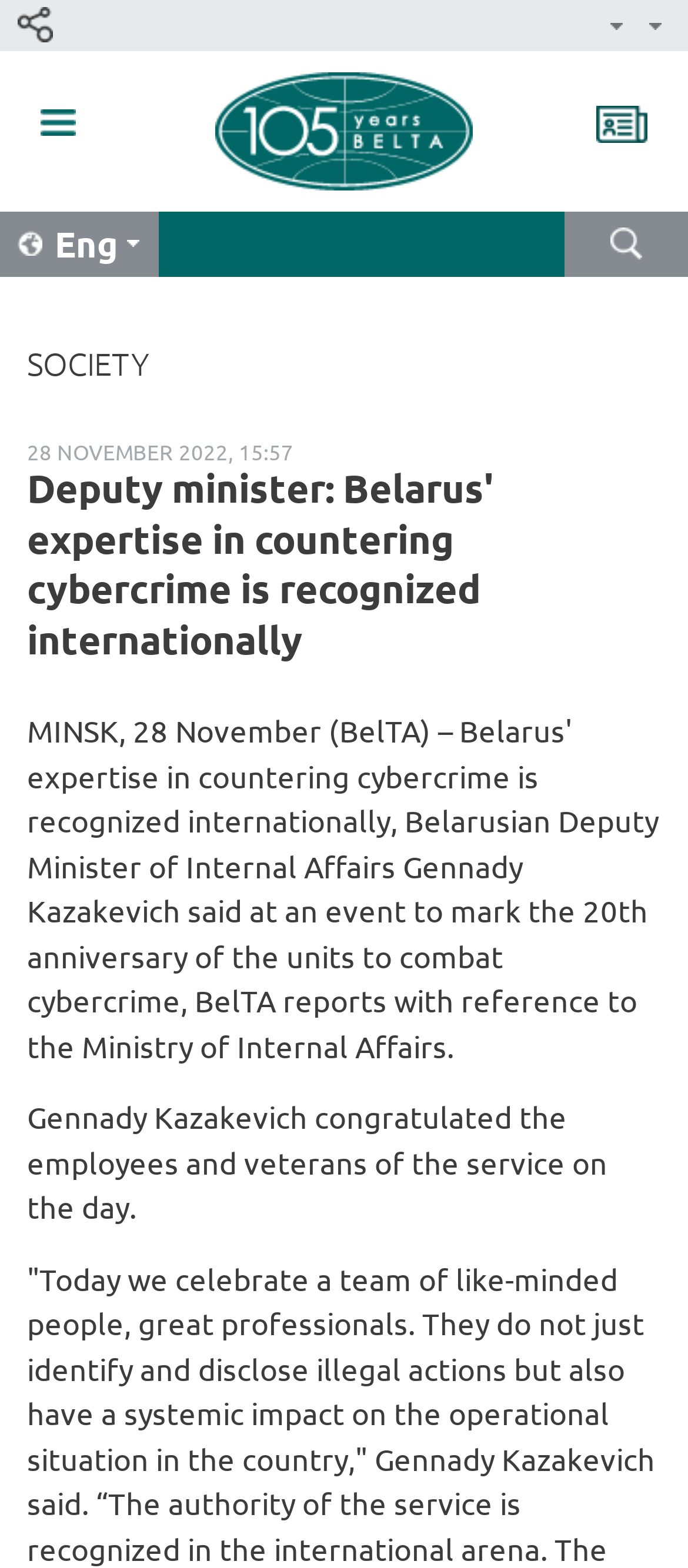Please study the image and answer the question comprehensively:
What is the name of the agency mentioned in the article?

I found the name of the agency by looking at the link element with the content 'Belarusian Telegraph Agency' which is located in the middle of the webpage.